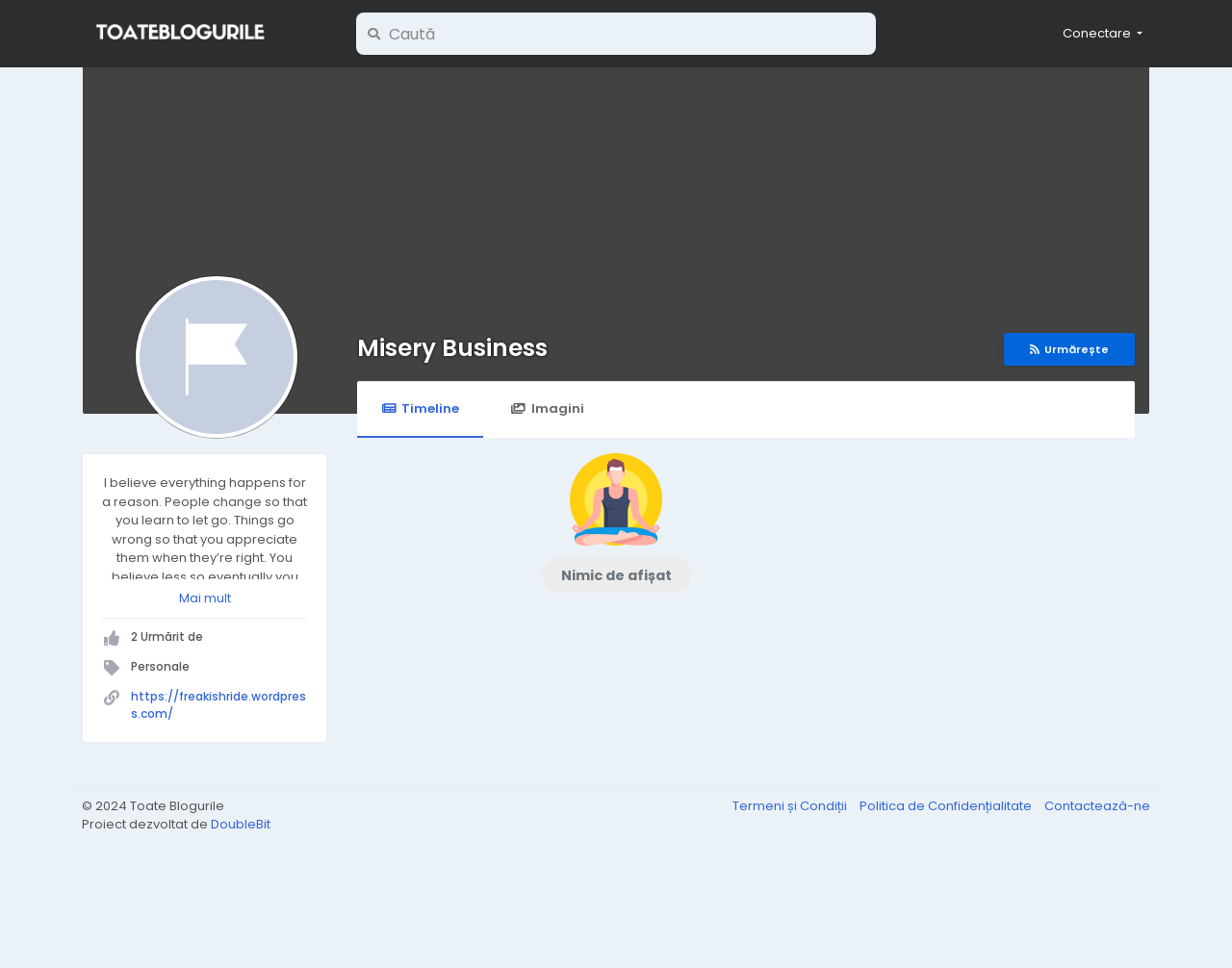What is the name of the project developer? Based on the screenshot, please respond with a single word or phrase.

DoubleBit